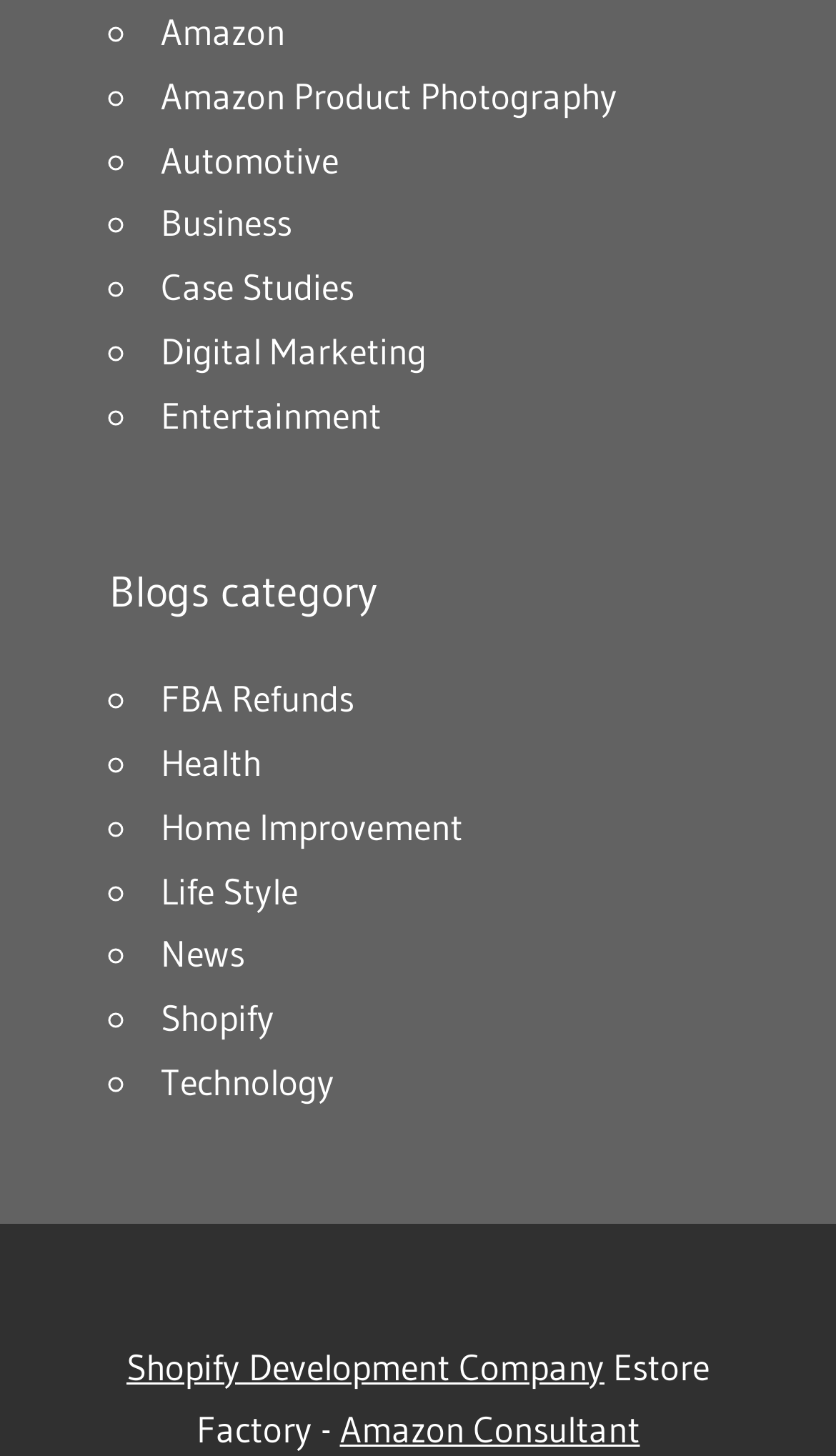Please provide the bounding box coordinates for the element that needs to be clicked to perform the following instruction: "visit Shopify Development Company". The coordinates should be given as four float numbers between 0 and 1, i.e., [left, top, right, bottom].

[0.151, 0.922, 0.723, 0.953]